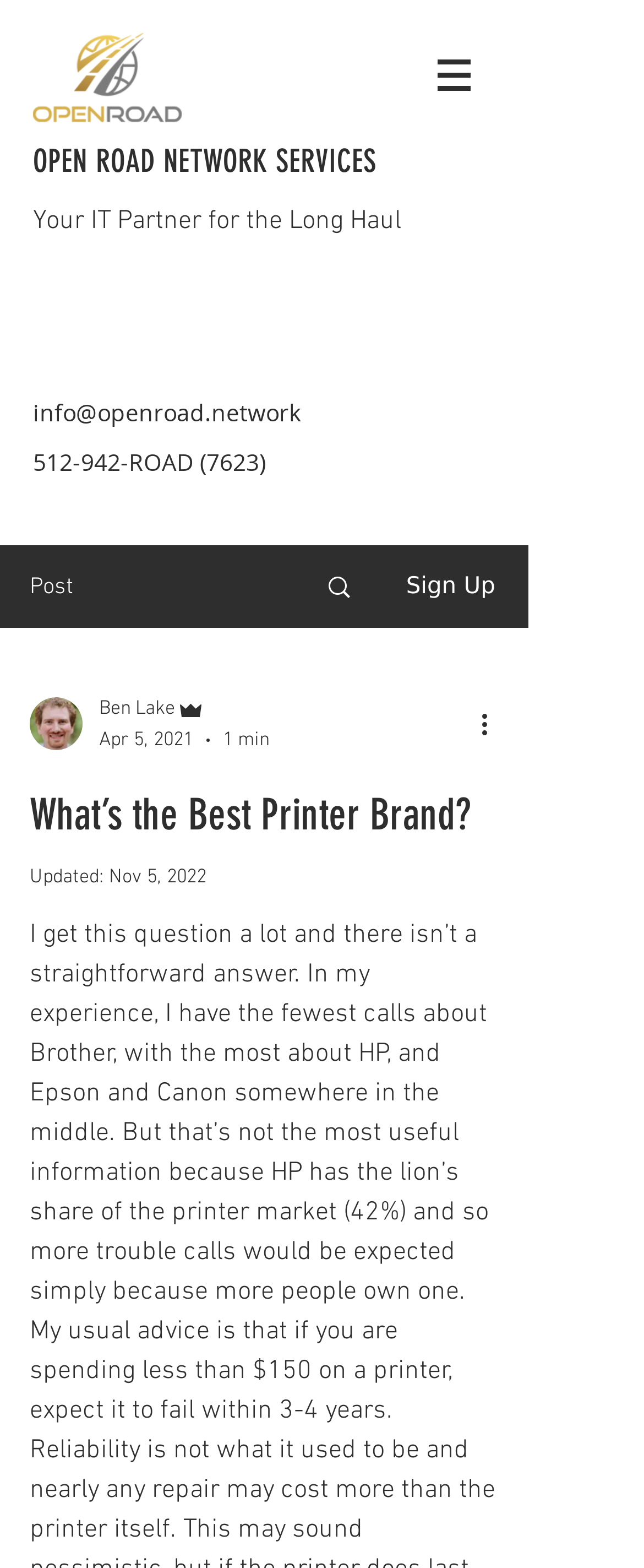Offer a detailed explanation of the webpage layout and contents.

The webpage appears to be a blog post or article discussing the topic "What's the Best Printer Brand?" At the top-left corner, there is an image of the "OPEN ROAD PNG" logo. Below the logo, there is a navigation menu labeled "Site" with a dropdown button. 

To the right of the logo, there is a heading that reads "OPEN ROAD NETWORK SERVICES" followed by a subtitle "Your IT Partner for the Long Haul". Below these headings, there is a section with contact information, including an email address and a phone number.

On the left side of the page, there is a section with a post title "What's the Best Printer Brand?" followed by the author's name "Ben Lake" and their role "Admin". The post is dated "Apr 5, 2021" and has a reading time of "1 min". There is also a button labeled "More actions" with a dropdown menu.

The main content of the post is not explicitly described in the accessibility tree, but it appears to be a lengthy article or discussion. The post has been updated, with the last update date being "Nov 5, 2022". There are also some links and images scattered throughout the page, including a writer's picture and some icons.